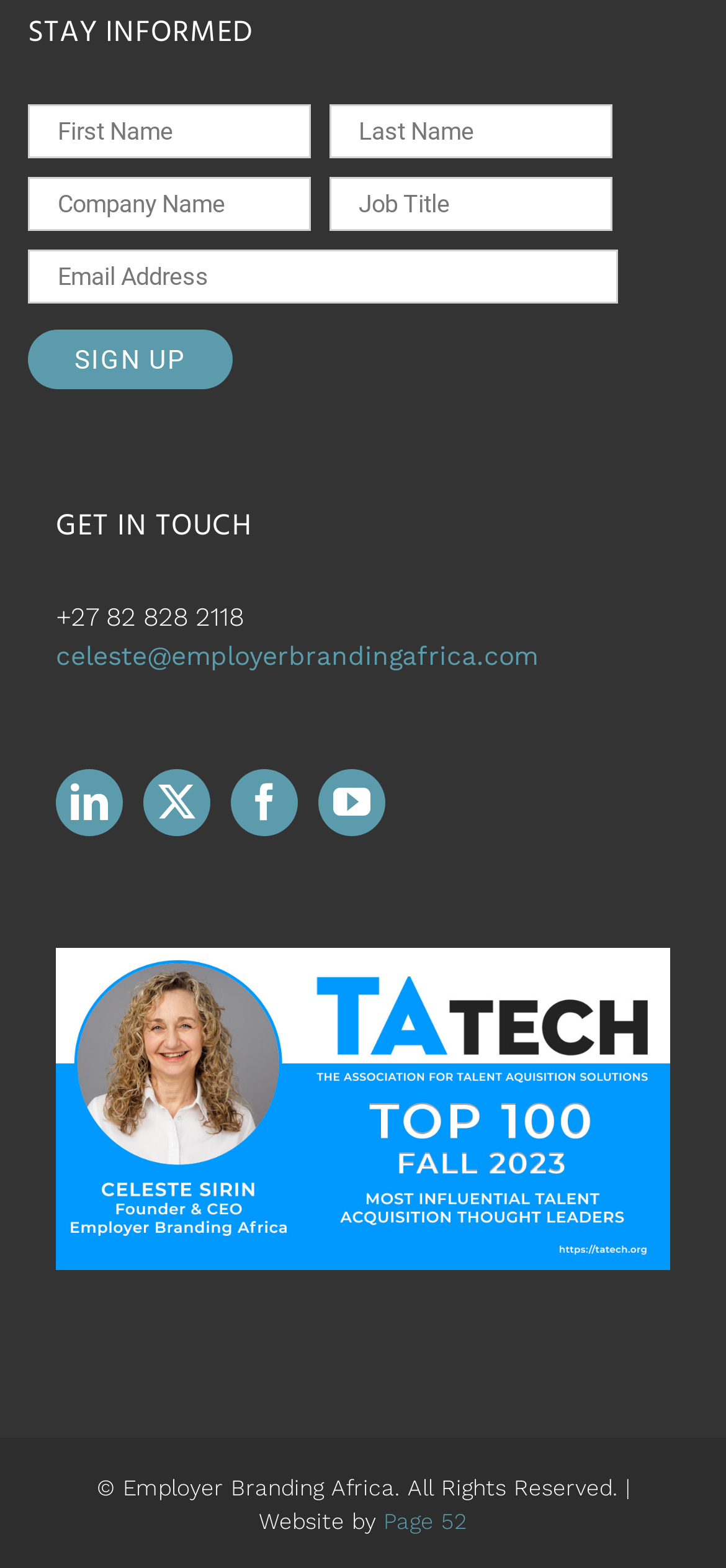What is the phone number listed?
Answer the question with a thorough and detailed explanation.

The phone number is listed under the 'GET IN TOUCH' heading, indicating that it is a contact number for the website or organization.